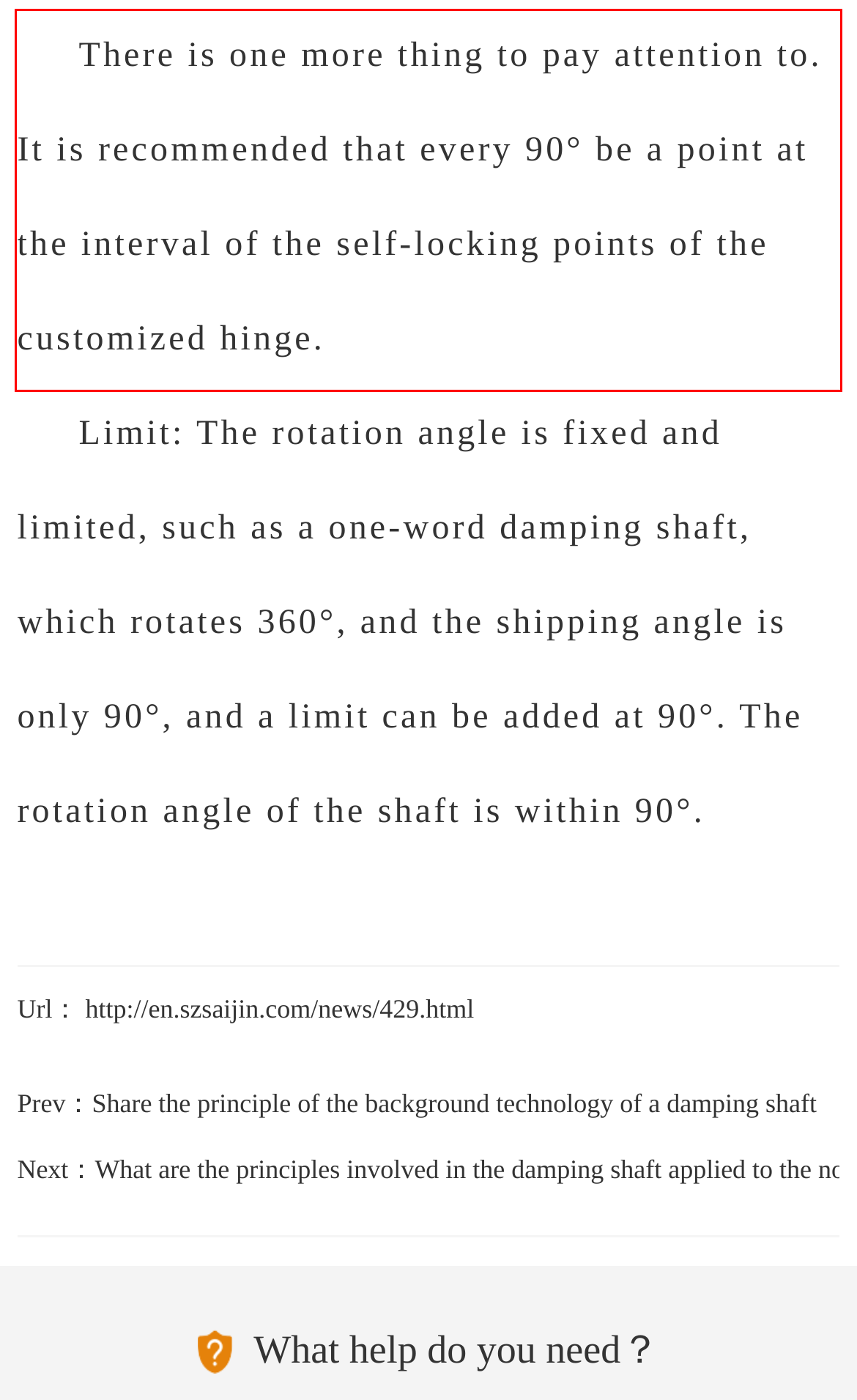Please identify and extract the text content from the UI element encased in a red bounding box on the provided webpage screenshot.

There is one more thing to pay attention to. It is recommended that every 90° be a point at the interval of the self-locking points of the customized hinge.